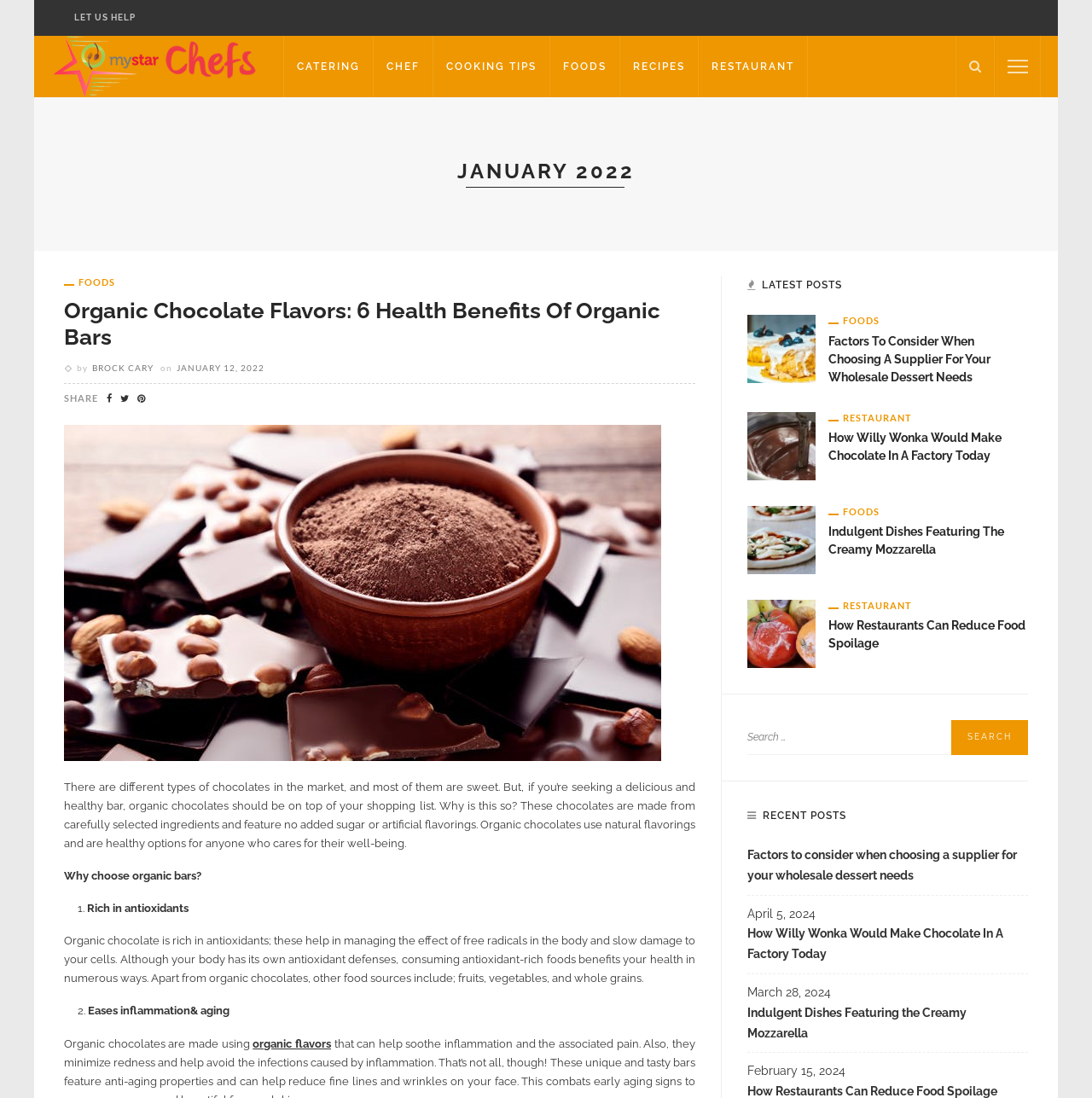Locate the bounding box coordinates of the area to click to fulfill this instruction: "Click on the 'LET US HELP' link". The bounding box should be presented as four float numbers between 0 and 1, in the order [left, top, right, bottom].

[0.059, 0.0, 0.134, 0.033]